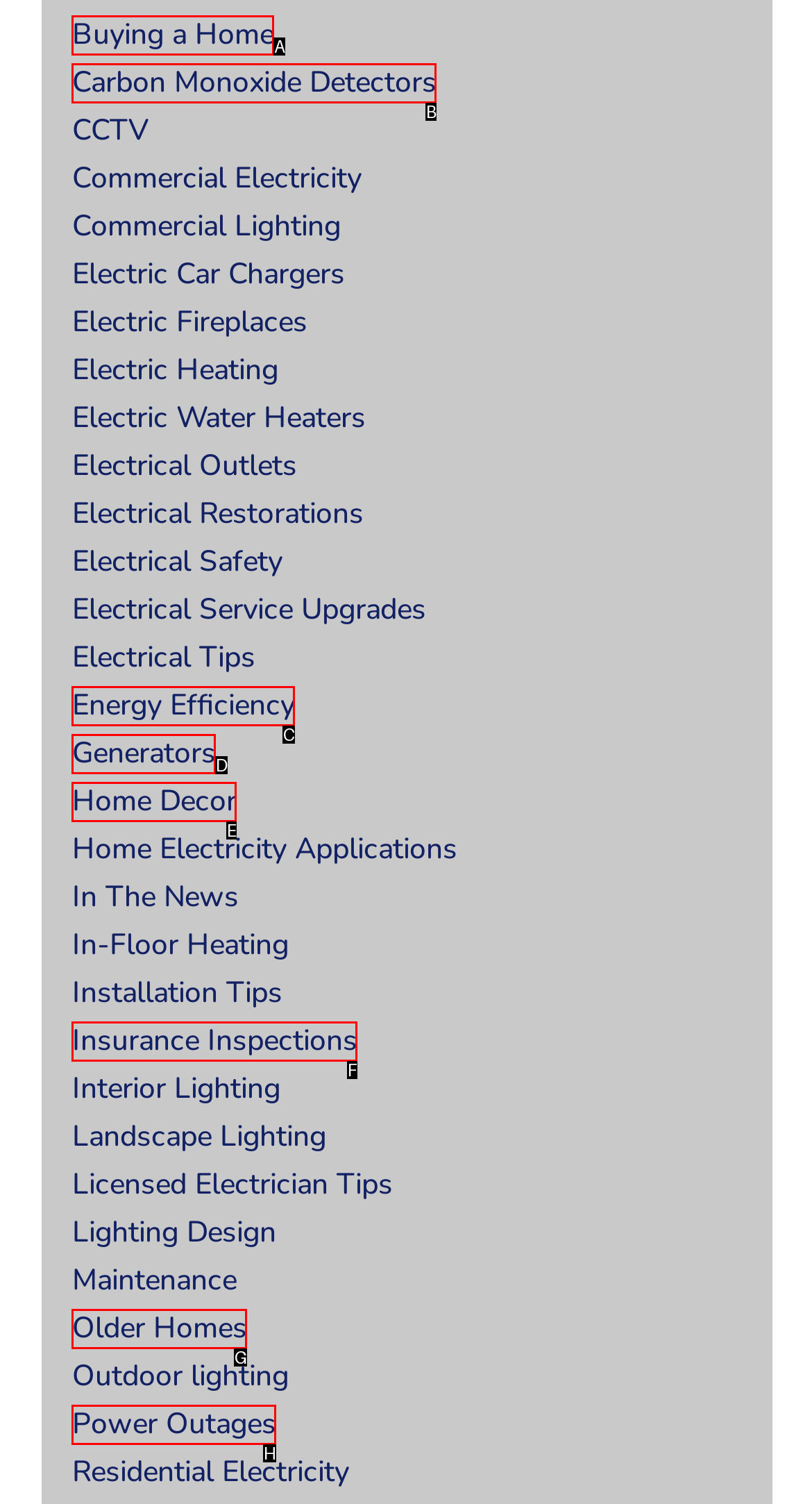Choose the letter that best represents the description: Buying a Home. Answer with the letter of the selected choice directly.

A